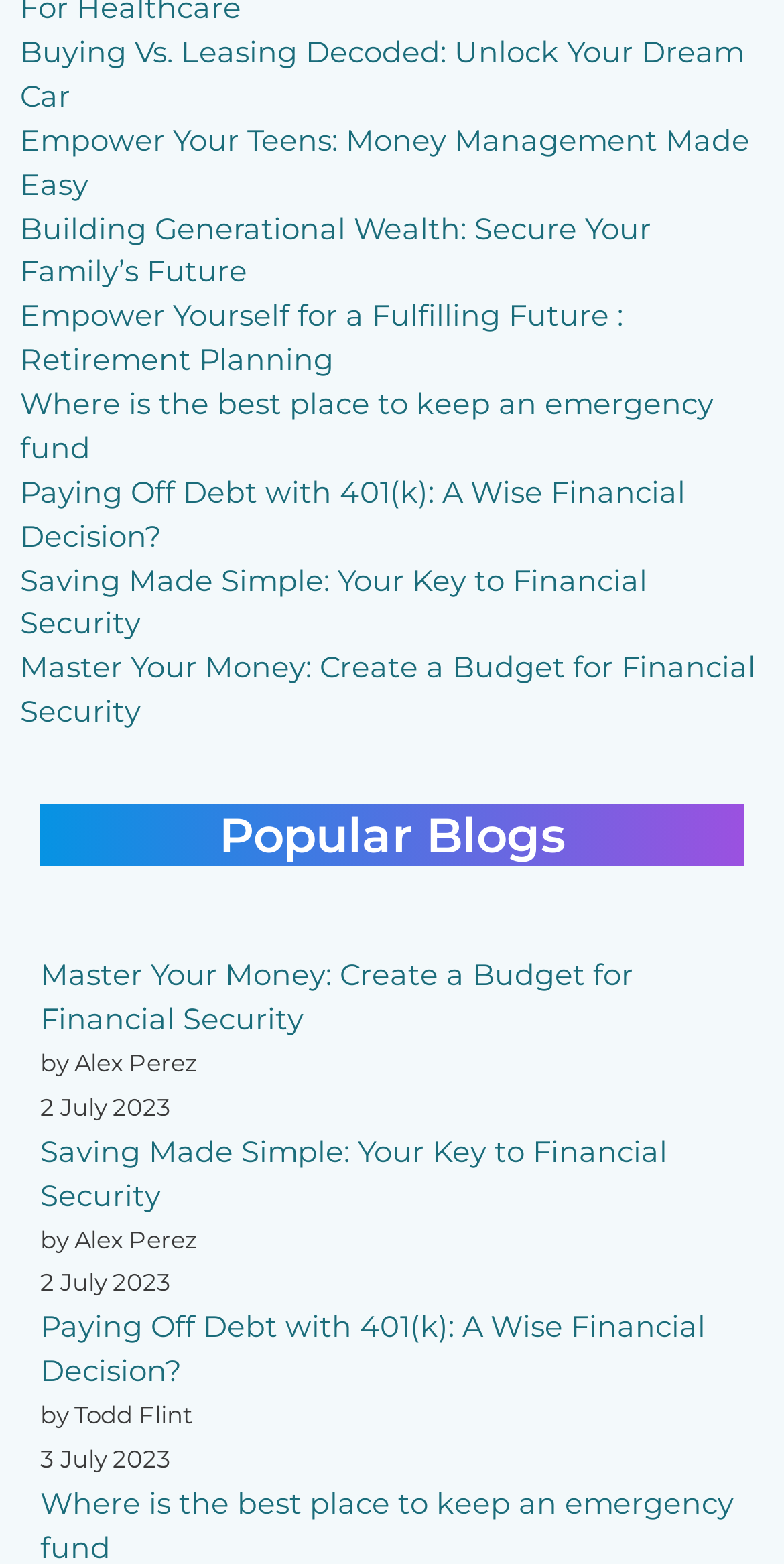Could you find the bounding box coordinates of the clickable area to complete this instruction: "Click the runABC link"?

None